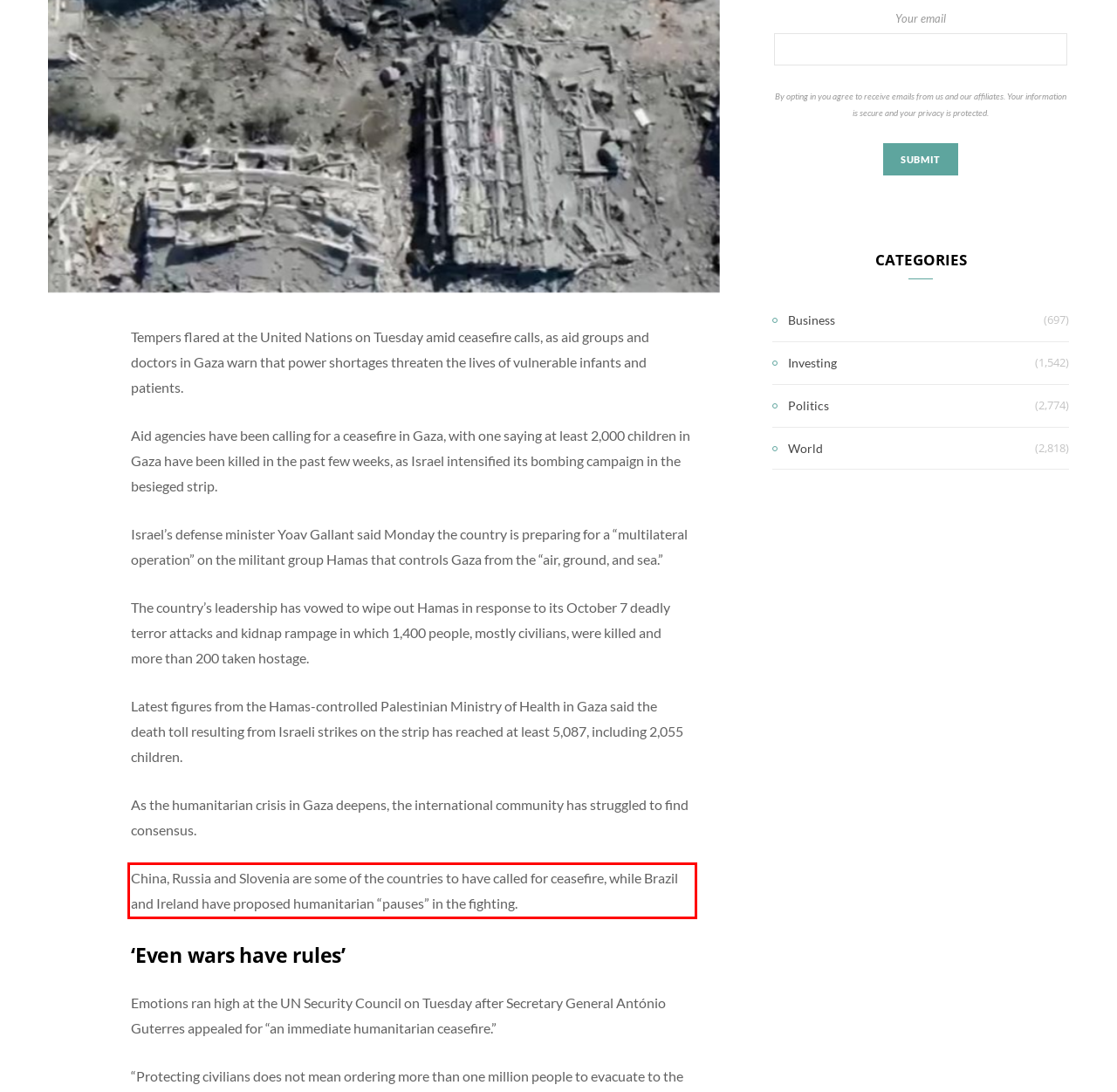From the screenshot of the webpage, locate the red bounding box and extract the text contained within that area.

China, Russia and Slovenia are some of the countries to have called for ceasefire, while Brazil and Ireland have proposed humanitarian “pauses” in the fighting.